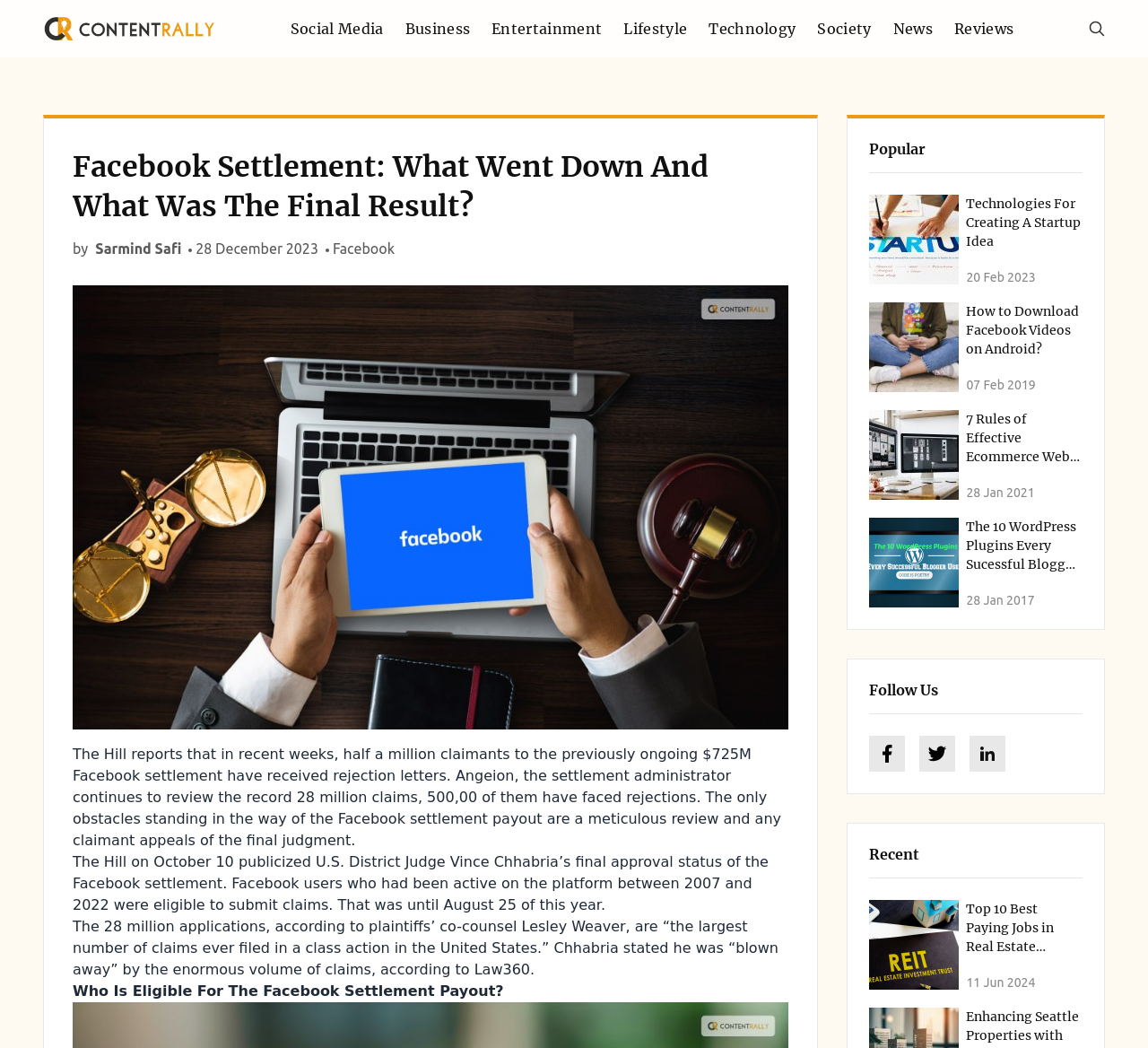Respond to the following query with just one word or a short phrase: 
What is the date of the article?

28 December 2023